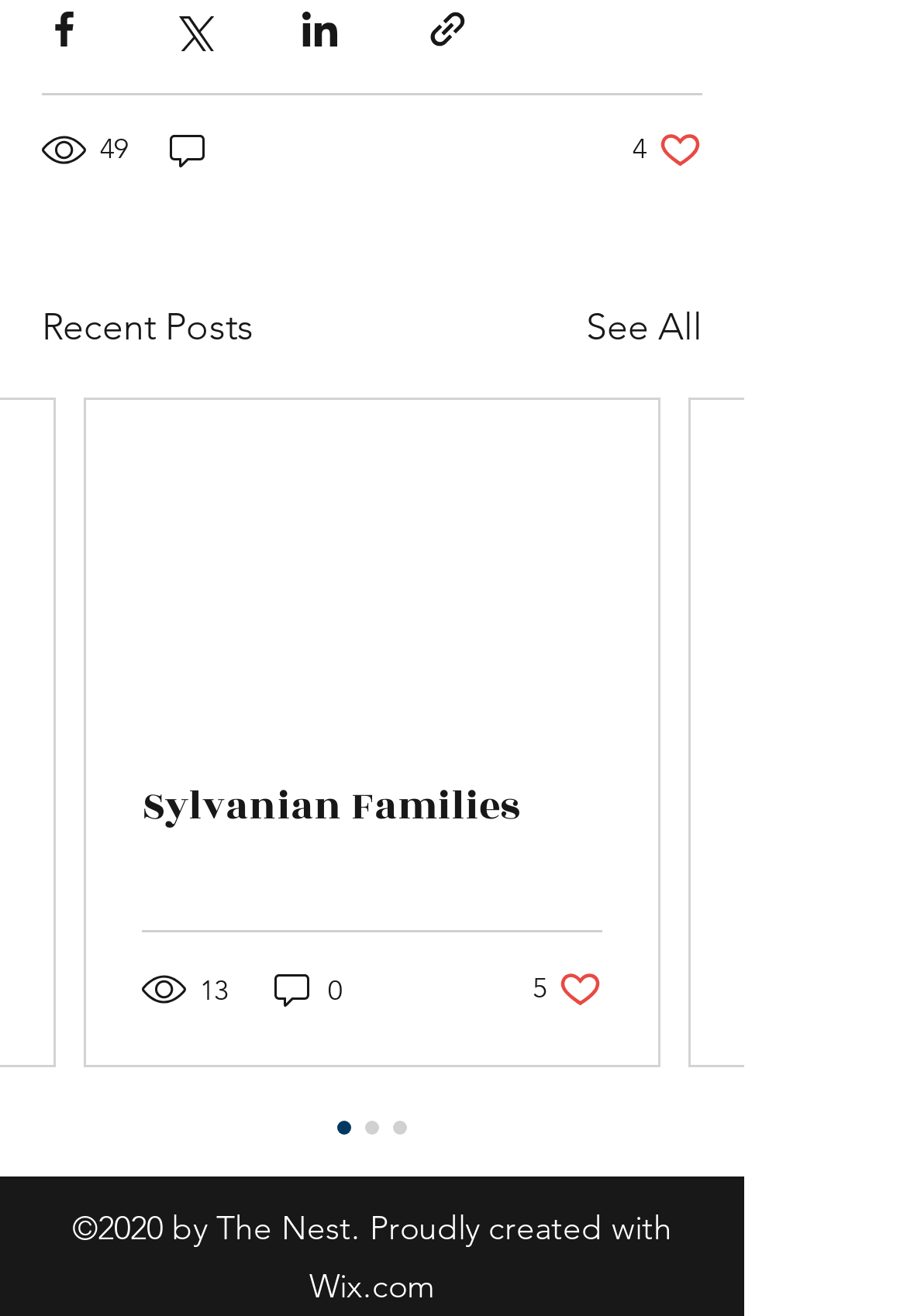Locate the bounding box coordinates of the area where you should click to accomplish the instruction: "Like the post".

[0.587, 0.735, 0.664, 0.768]